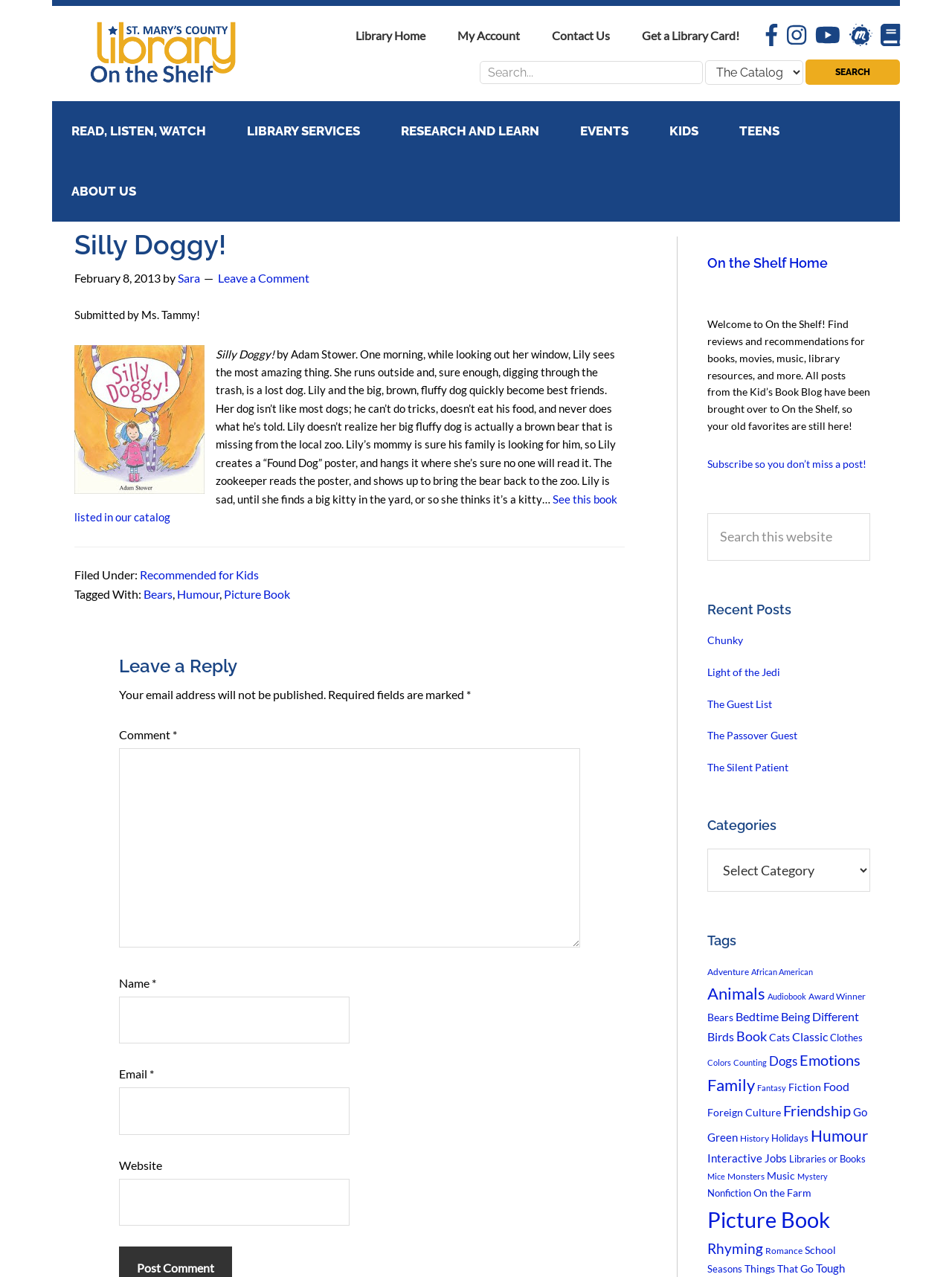Identify the bounding box coordinates for the region to click in order to carry out this instruction: "Click on the 'Wood Element' category". Provide the coordinates using four float numbers between 0 and 1, formatted as [left, top, right, bottom].

None